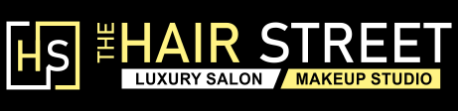Provide a short, one-word or phrase answer to the question below:
What services does the salon offer?

Nail extensions